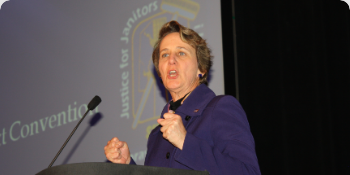Utilize the information from the image to answer the question in detail:
What is the possible topic of the event?

The background of the image features a faint outline of text referencing 'Justice for Janitors', which implies that the event is related to labor rights or social justice, and the woman's passionate speech is likely advocating for these causes.